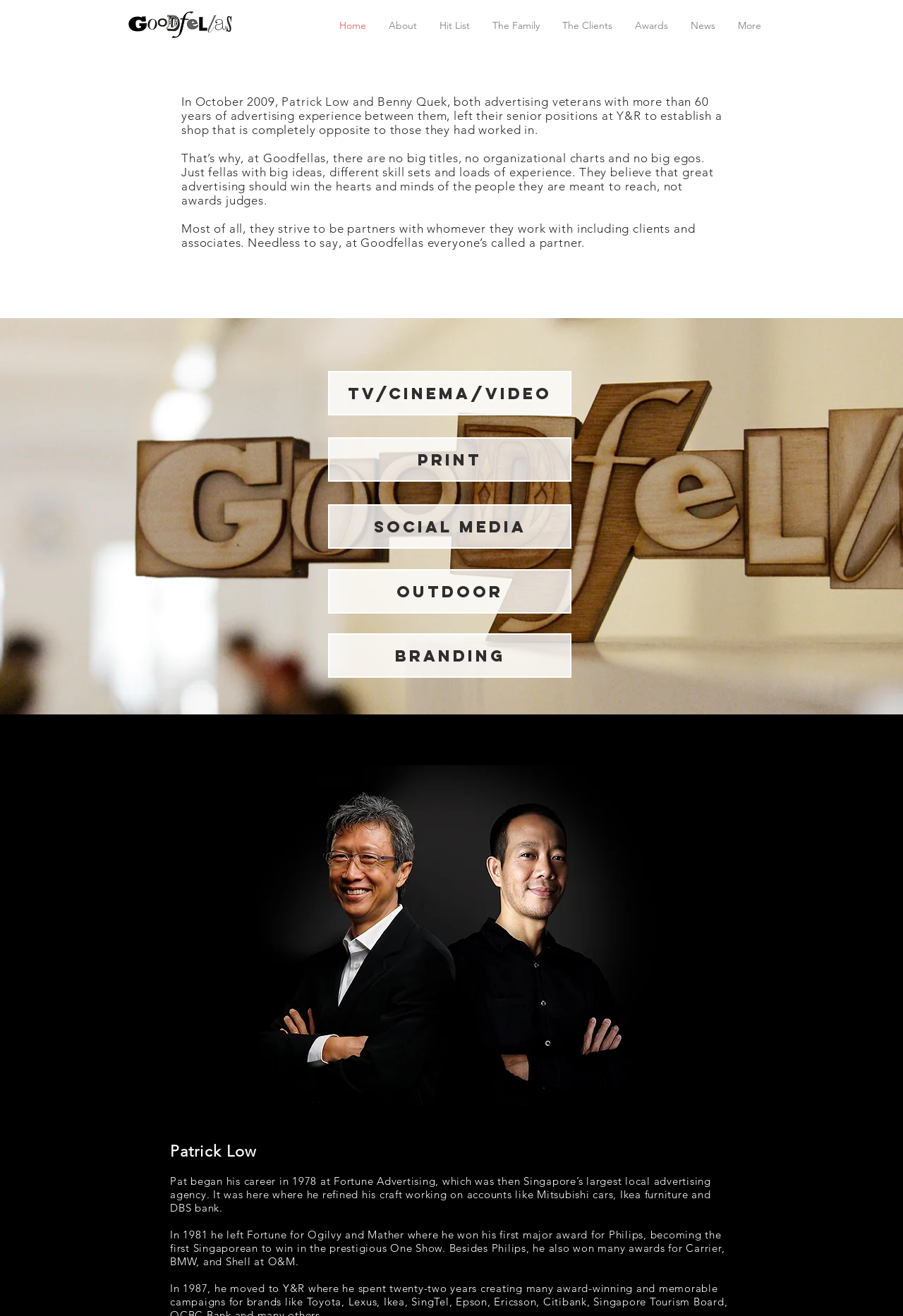Answer succinctly with a single word or phrase:
What is the name of the advertising agency?

Goodfellas